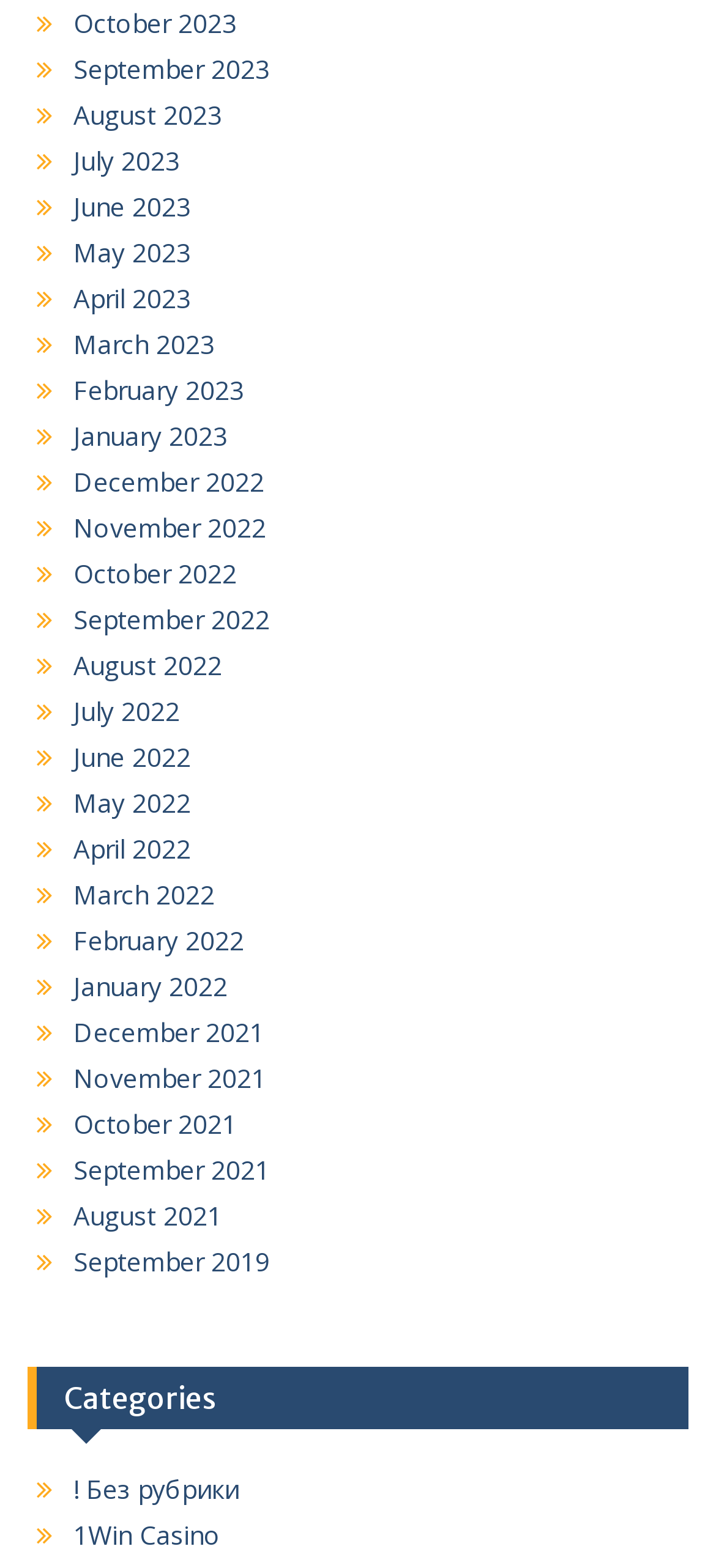Reply to the question with a single word or phrase:
How many months are listed?

24